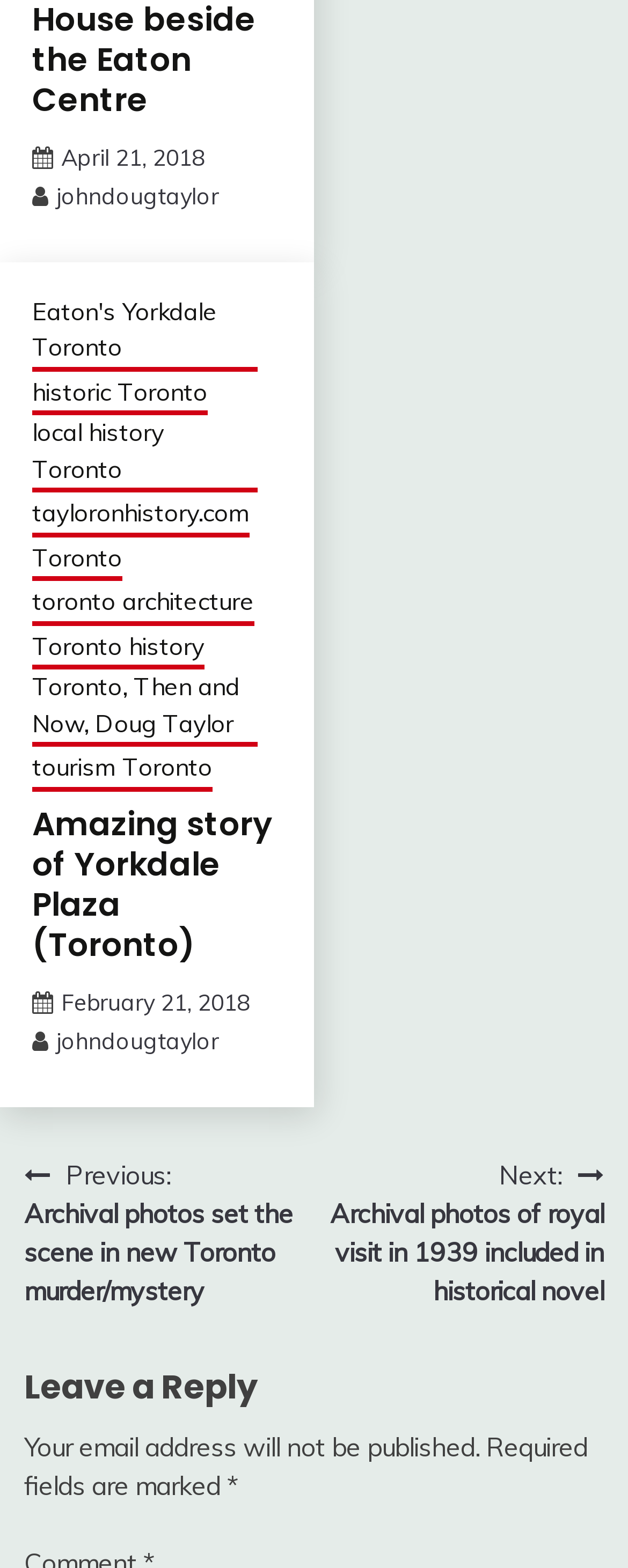Please locate the bounding box coordinates of the element's region that needs to be clicked to follow the instruction: "View the post about Yorkdale Plaza". The bounding box coordinates should be provided as four float numbers between 0 and 1, i.e., [left, top, right, bottom].

[0.051, 0.513, 0.449, 0.615]